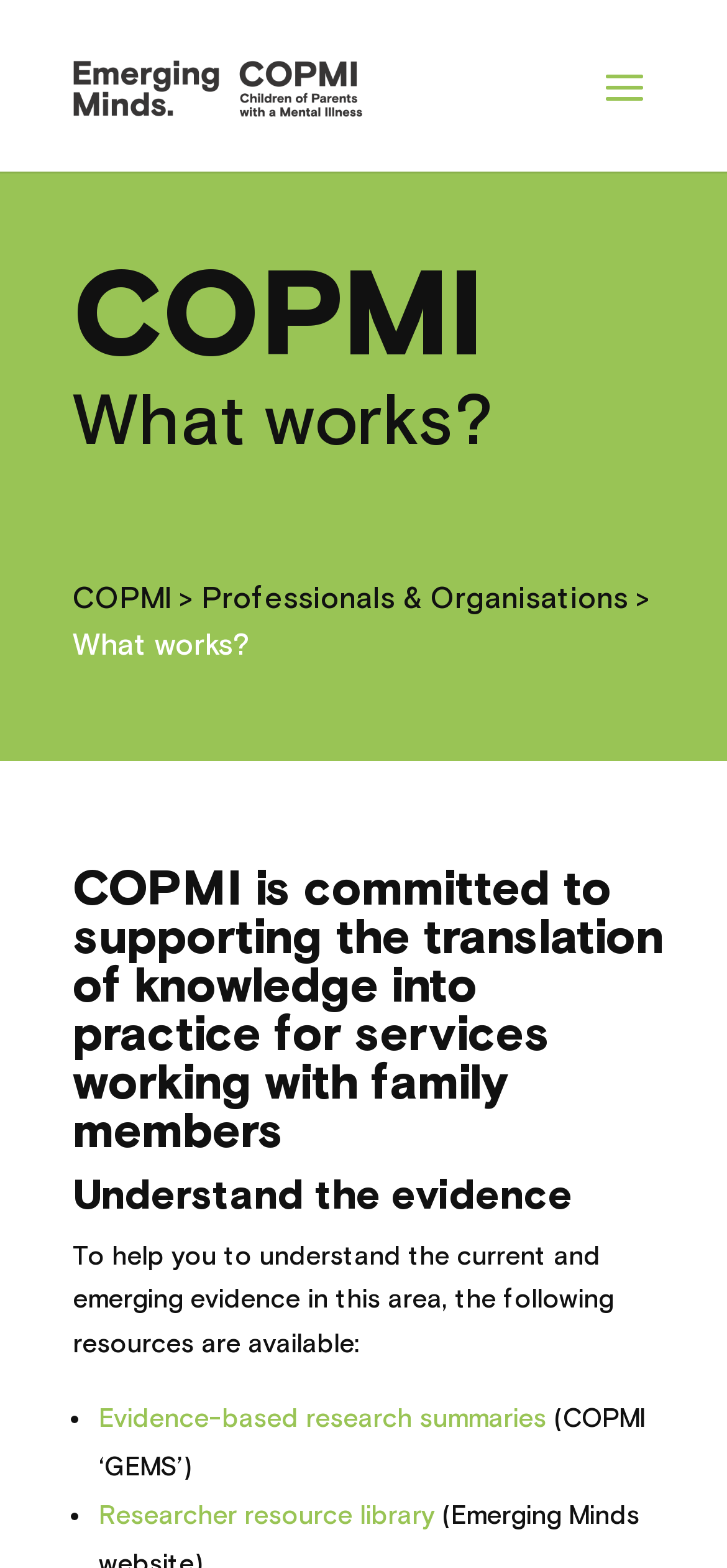What is the purpose of COPMI?
Provide a detailed answer to the question using information from the image.

The purpose of COPMI can be inferred from the heading that states 'COPMI is committed to supporting the translation of knowledge into practice for services working with family members'.